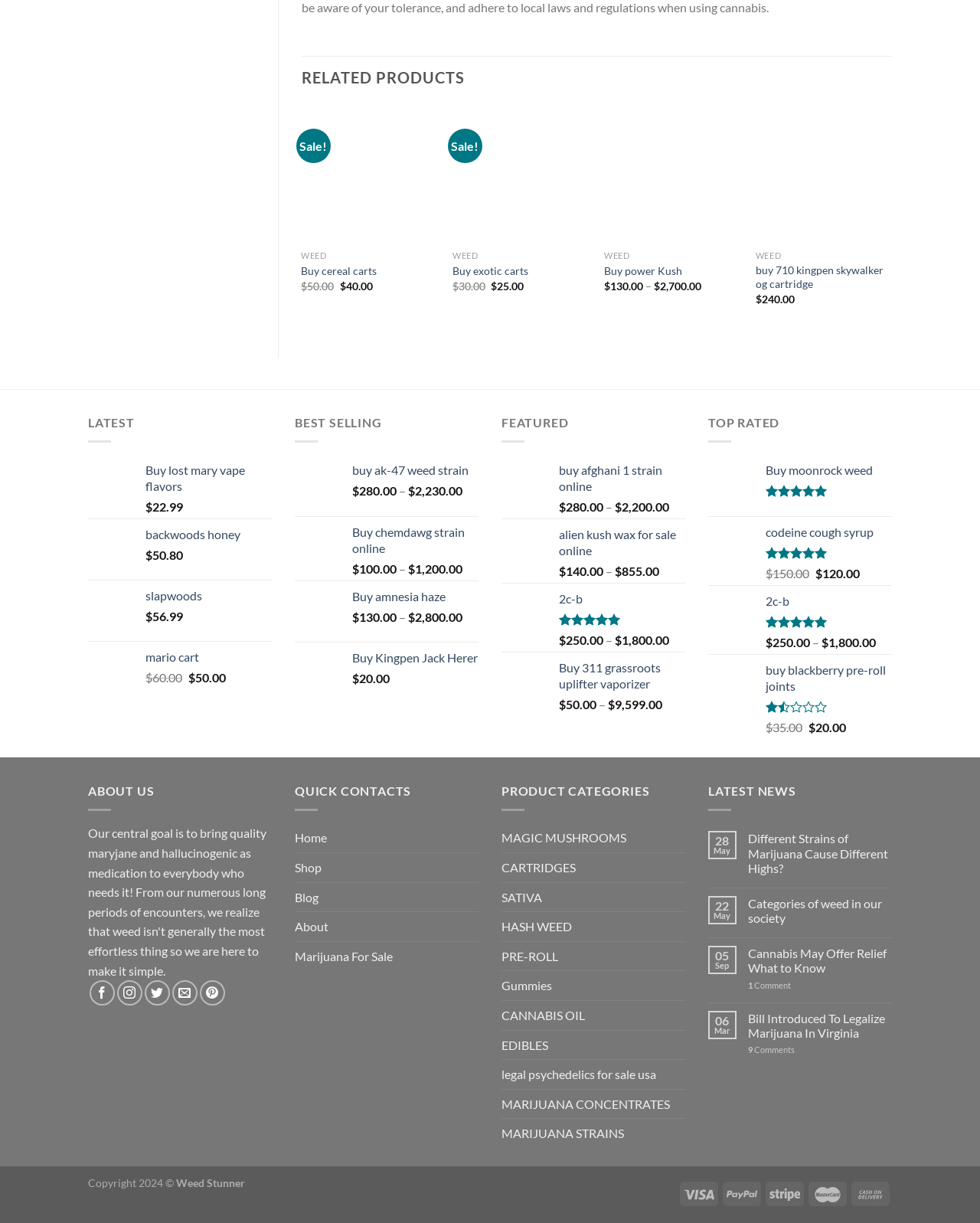What is the current price of the 'Buy exotic carts' product?
Based on the image content, provide your answer in one word or a short phrase.

$25.00